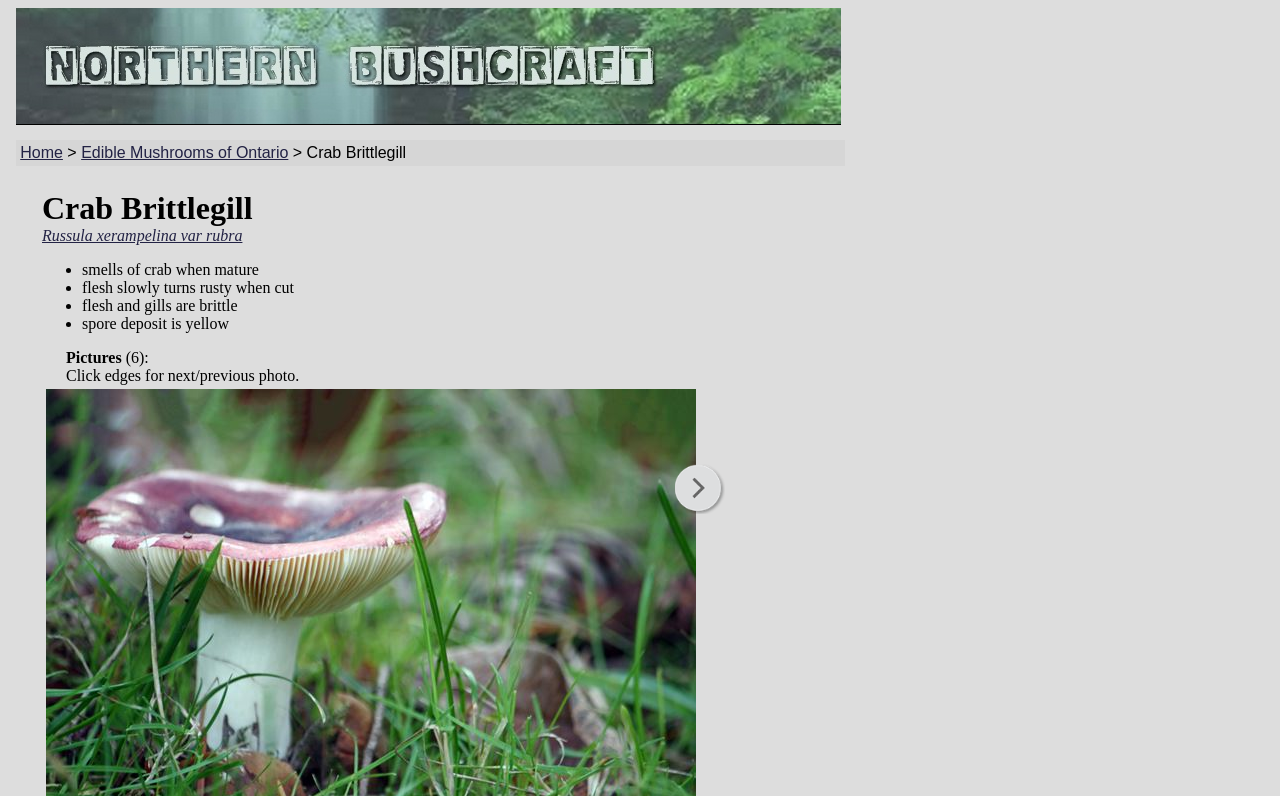Please answer the following question using a single word or phrase: 
What is the color of the spore deposit of Crab Brittlegill?

yellow